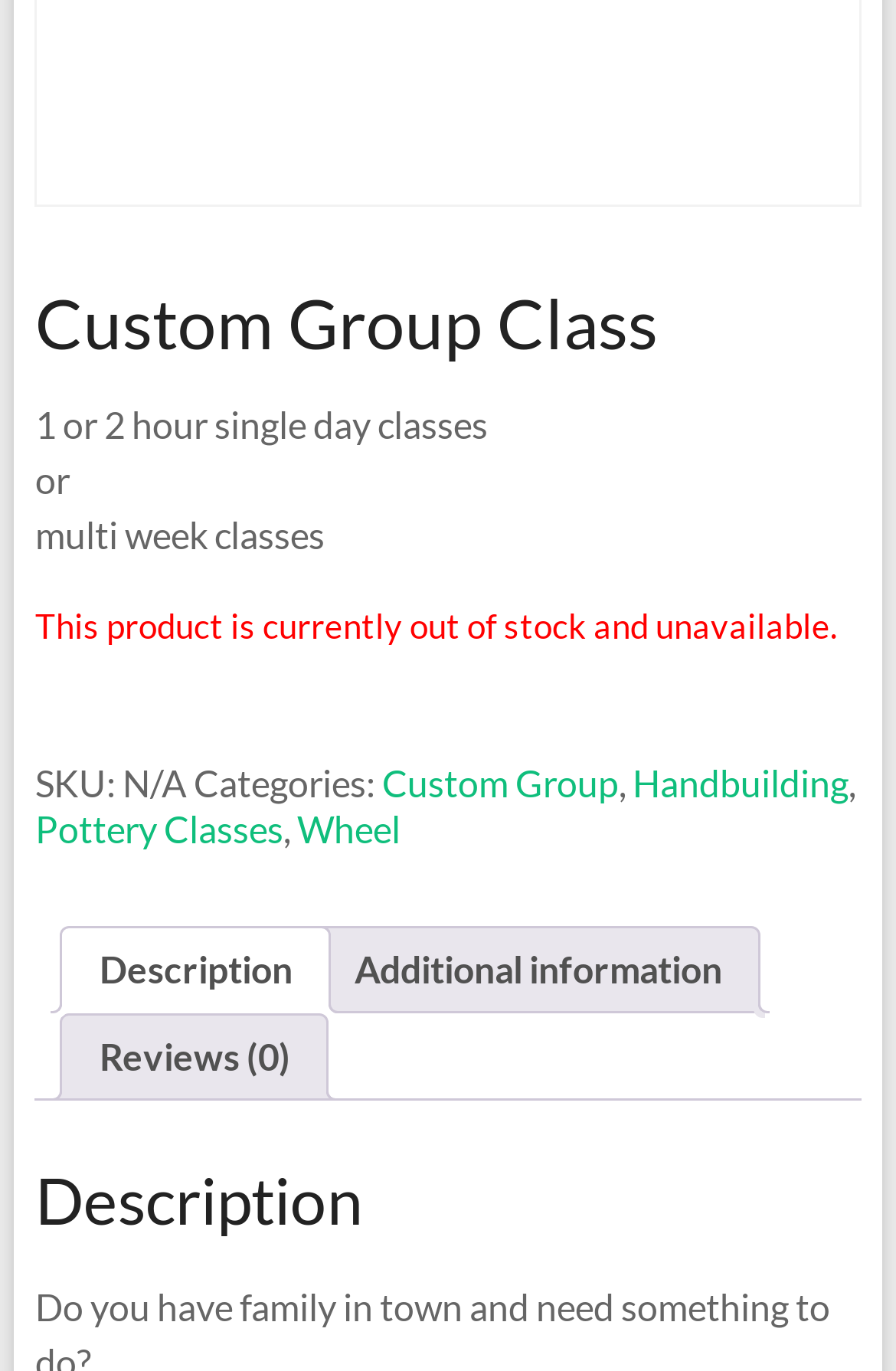Provide the bounding box coordinates of the HTML element this sentence describes: "Pottery Classes". The bounding box coordinates consist of four float numbers between 0 and 1, i.e., [left, top, right, bottom].

[0.039, 0.589, 0.316, 0.621]